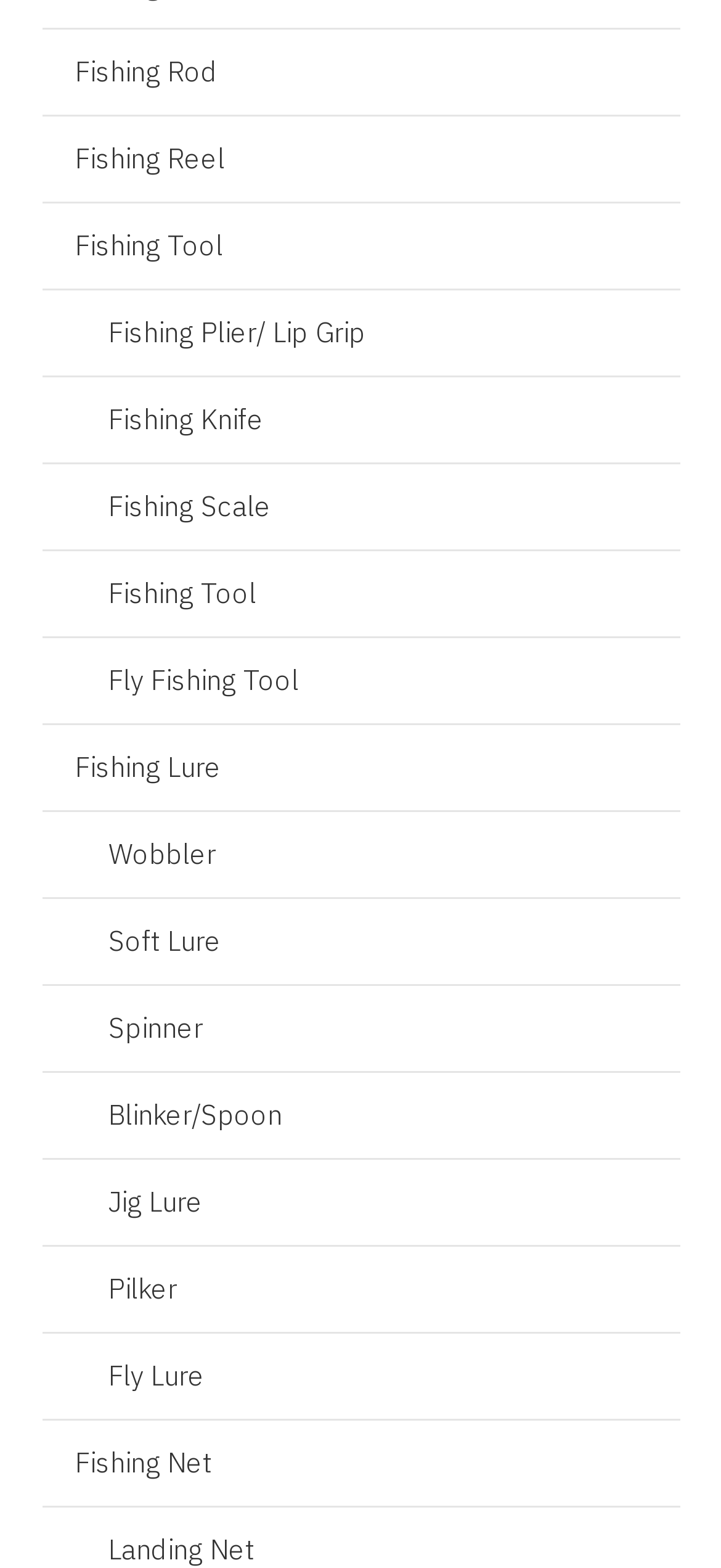Determine the bounding box coordinates for the clickable element to execute this instruction: "Check out Wobbler". Provide the coordinates as four float numbers between 0 and 1, i.e., [left, top, right, bottom].

[0.058, 0.517, 0.942, 0.572]